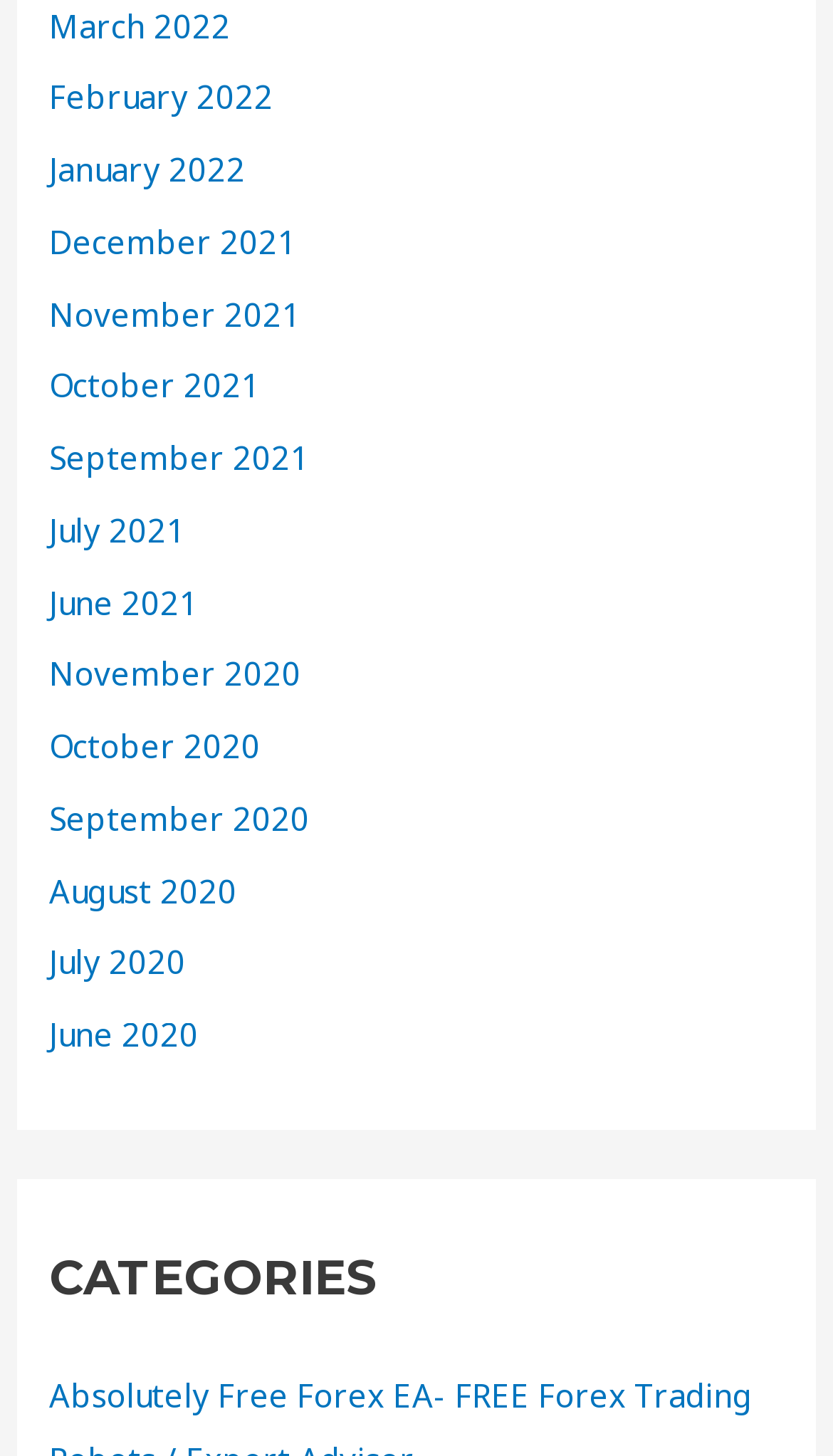Locate the bounding box coordinates of the element's region that should be clicked to carry out the following instruction: "Open Where to find page". The coordinates need to be four float numbers between 0 and 1, i.e., [left, top, right, bottom].

None